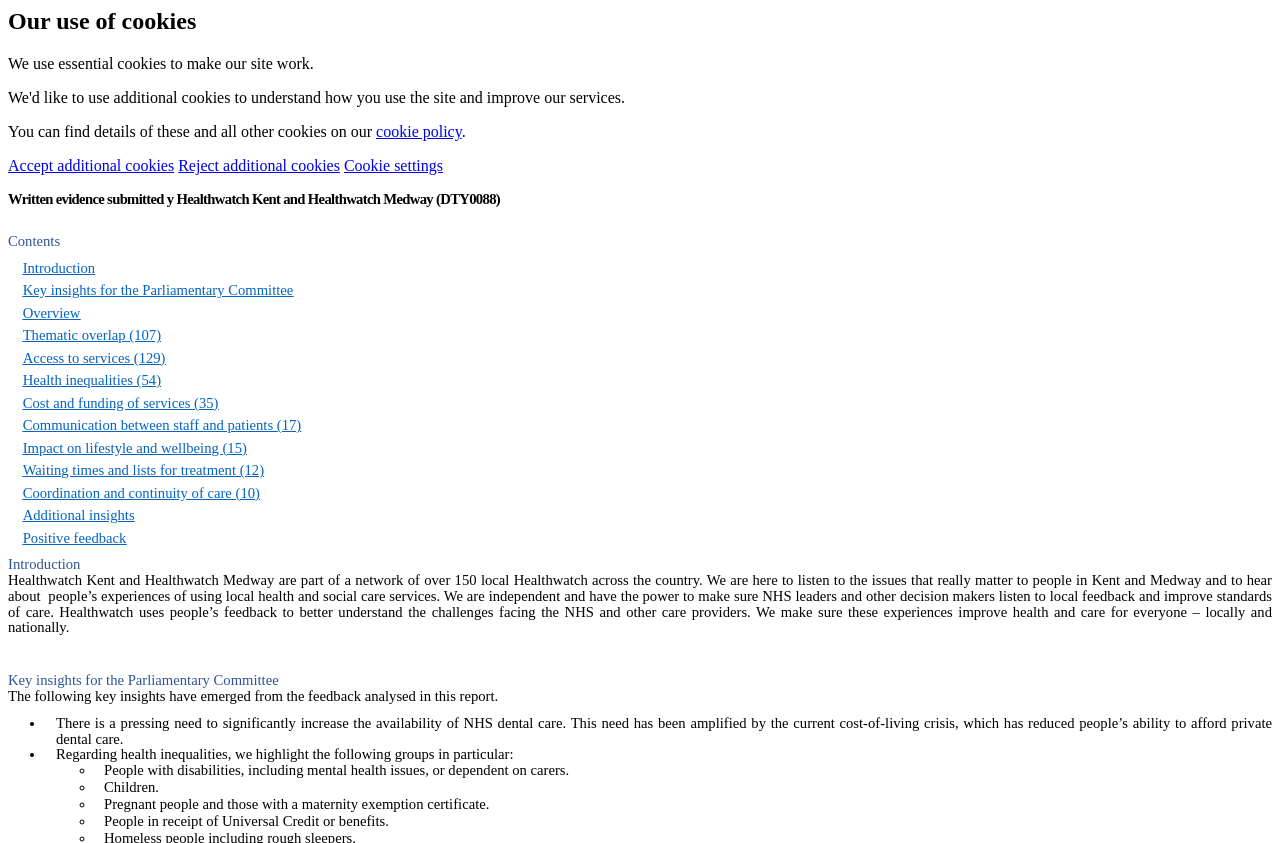Using the description: "Health inequalities (54)", determine the UI element's bounding box coordinates. Ensure the coordinates are in the format of four float numbers between 0 and 1, i.e., [left, top, right, bottom].

[0.018, 0.442, 0.126, 0.461]